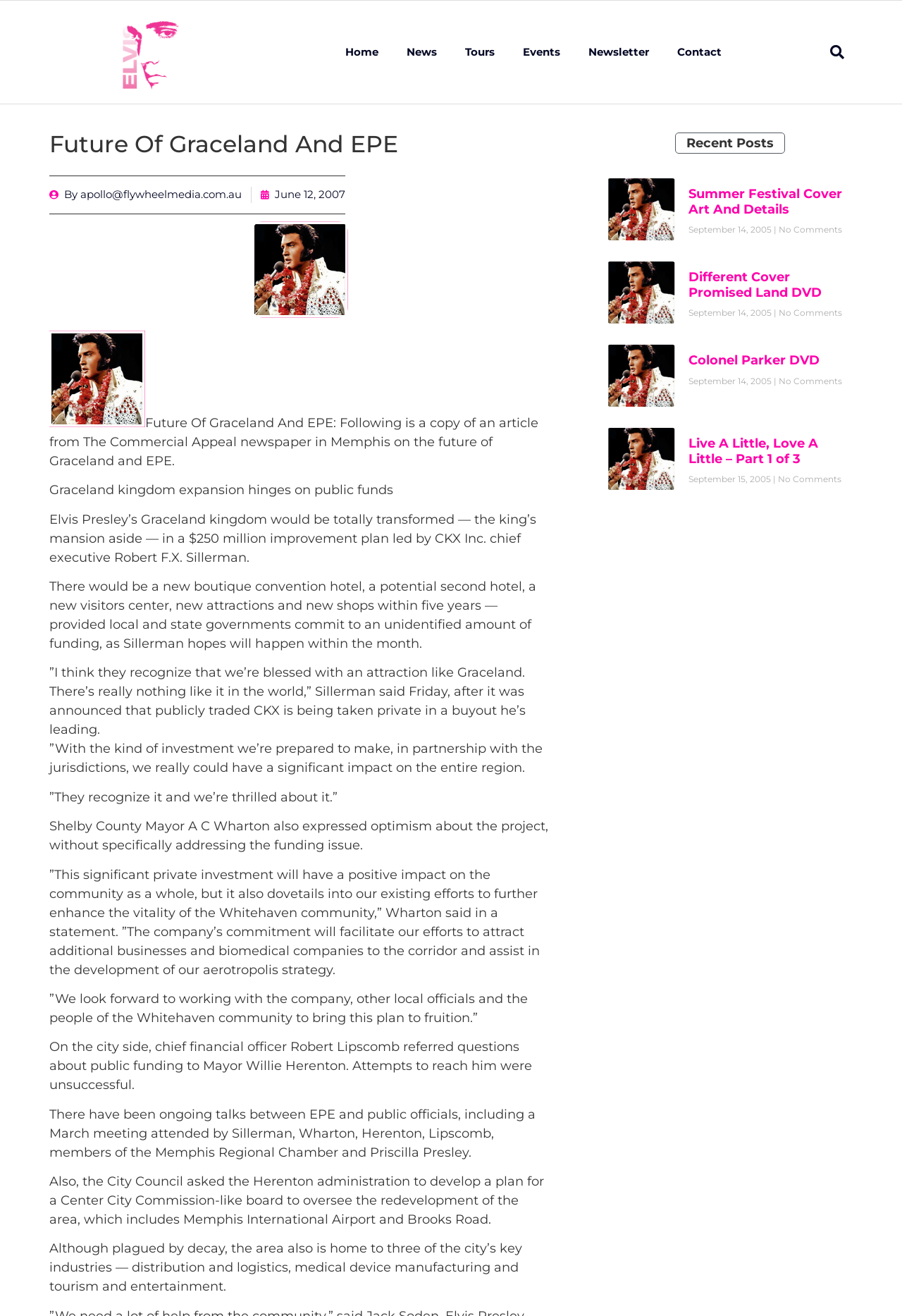What is the name of the mayor of Shelby County?
Answer the question with a single word or phrase by looking at the picture.

A C Wharton